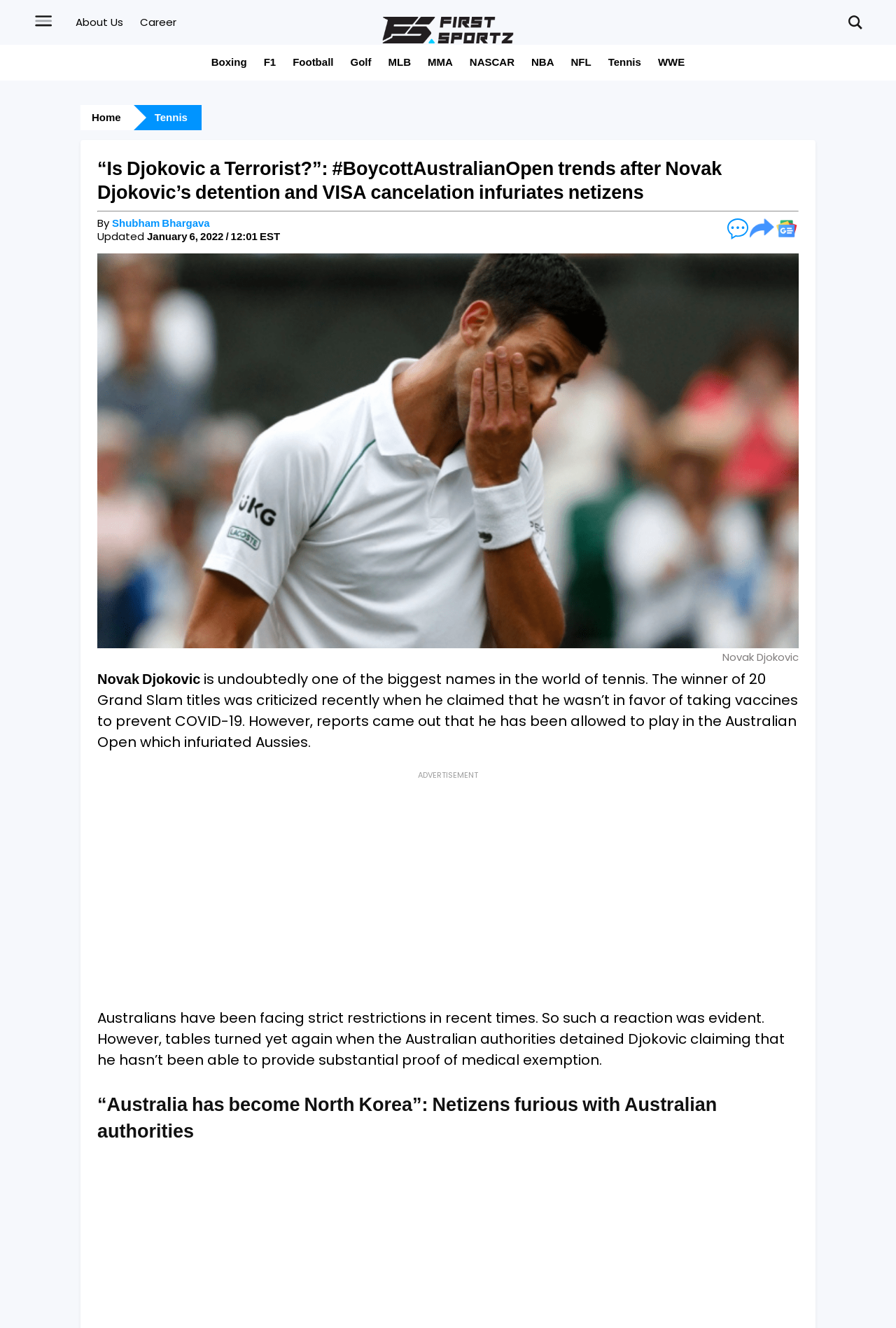Find the bounding box coordinates of the element to click in order to complete this instruction: "Click the 'Home' link". The bounding box coordinates must be four float numbers between 0 and 1, denoted as [left, top, right, bottom].

None